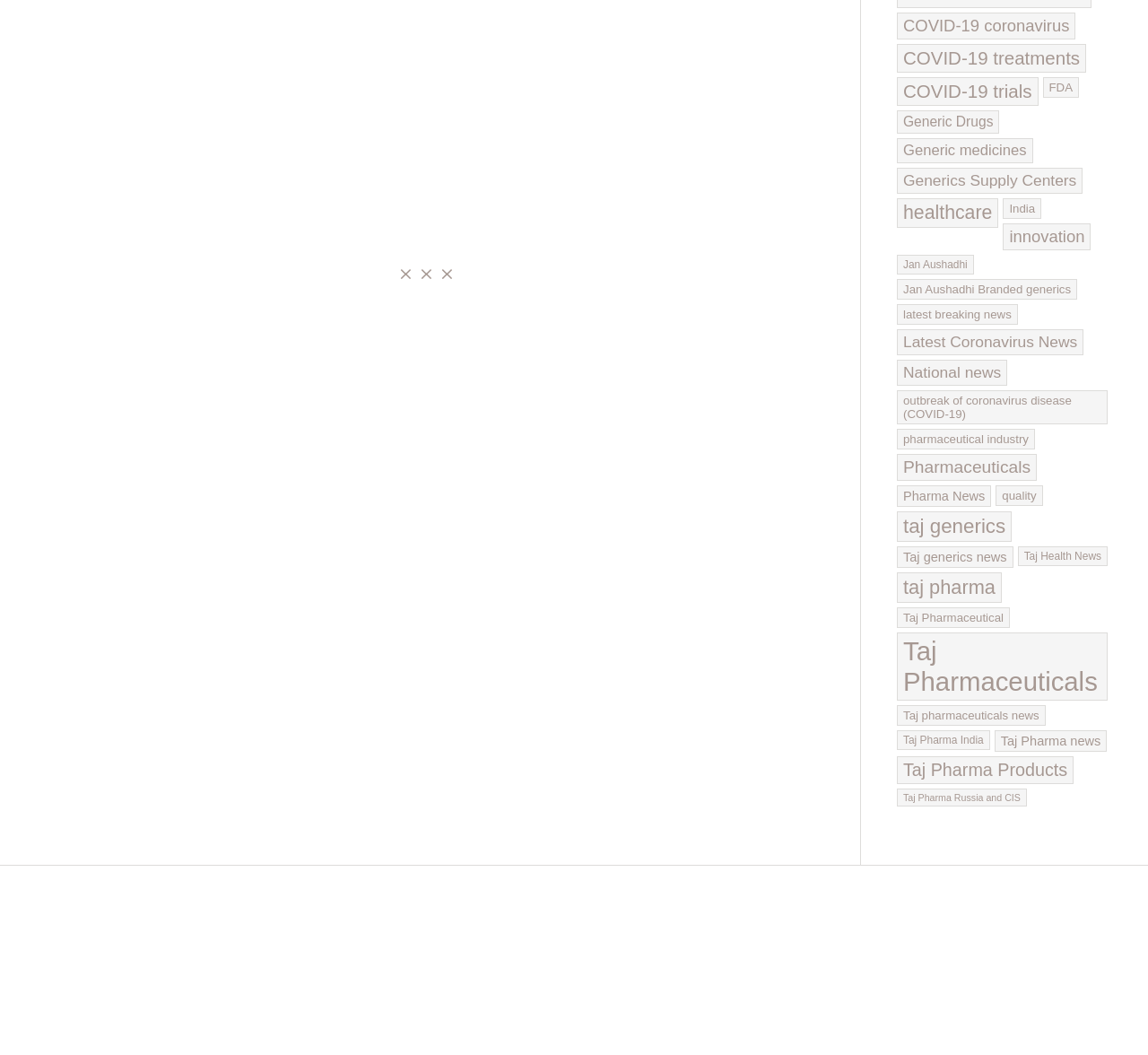Identify and provide the bounding box coordinates of the UI element described: "alt="CC Attribution-Share Alike 3.0 Unported"". The coordinates should be formatted as [left, top, right, bottom], with each number being a float between 0 and 1.

None